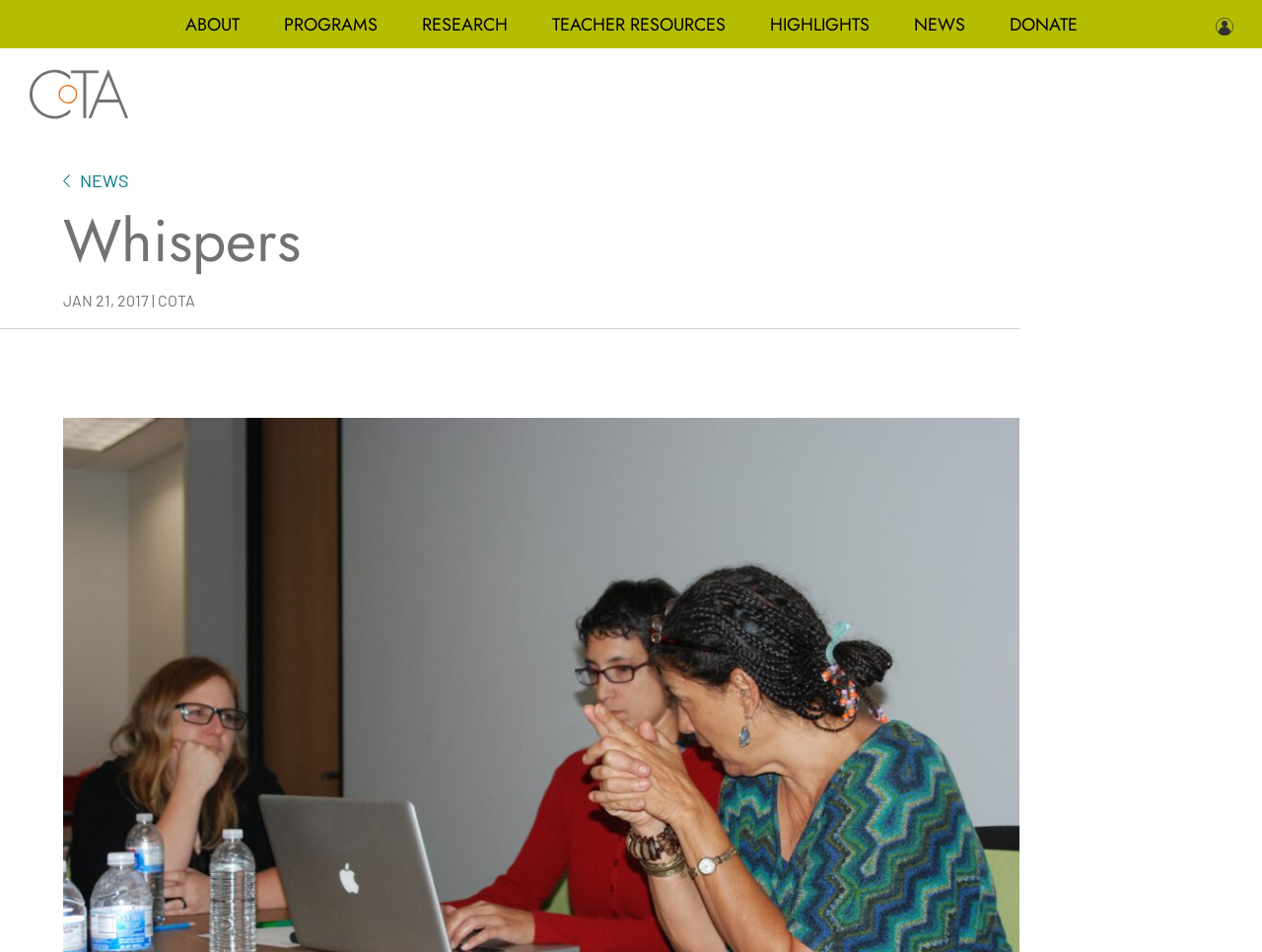How many menu items are there?
Using the image, answer in one word or phrase.

7